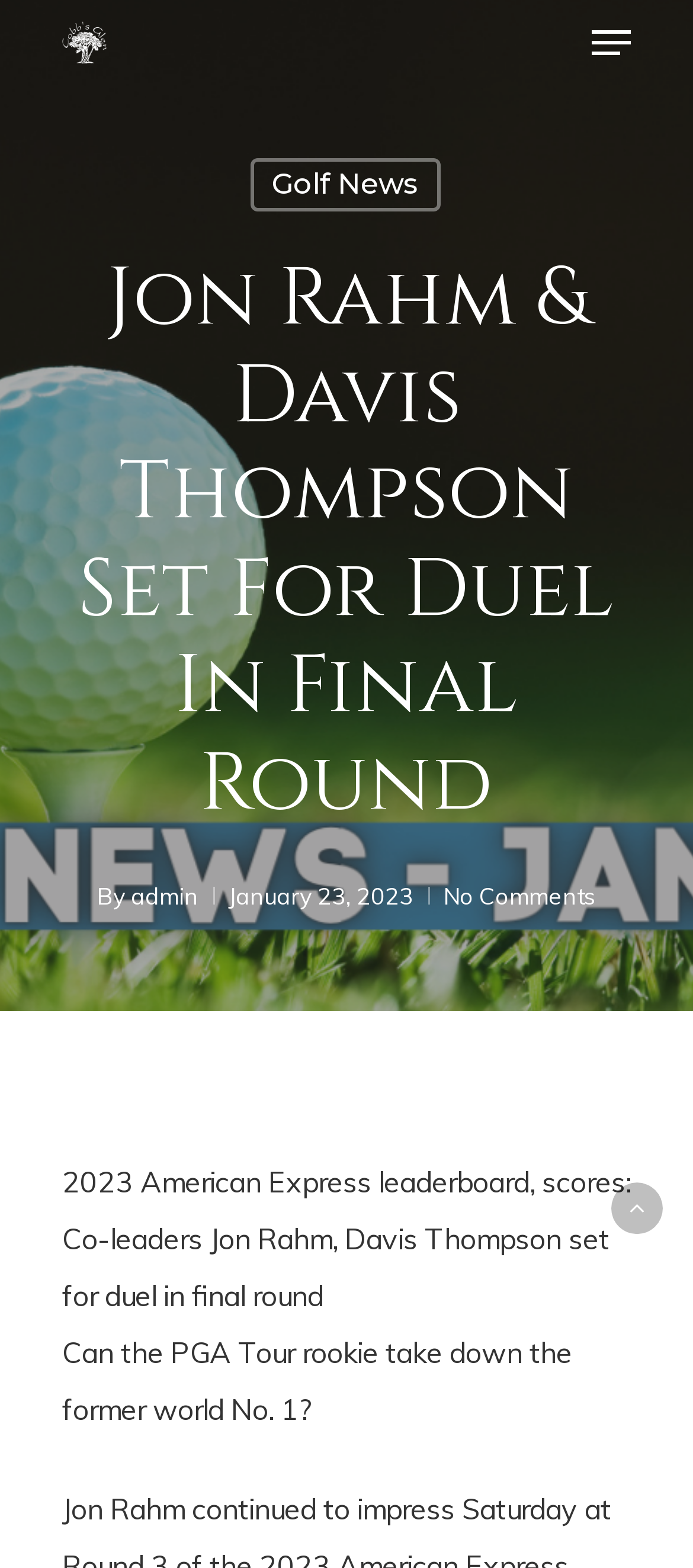Based on the image, please respond to the question with as much detail as possible:
How many comments does the article have?

I found the answer by looking at the link element with the text 'No Comments' which is located near the author's name and date, indicating that the article has no comments.